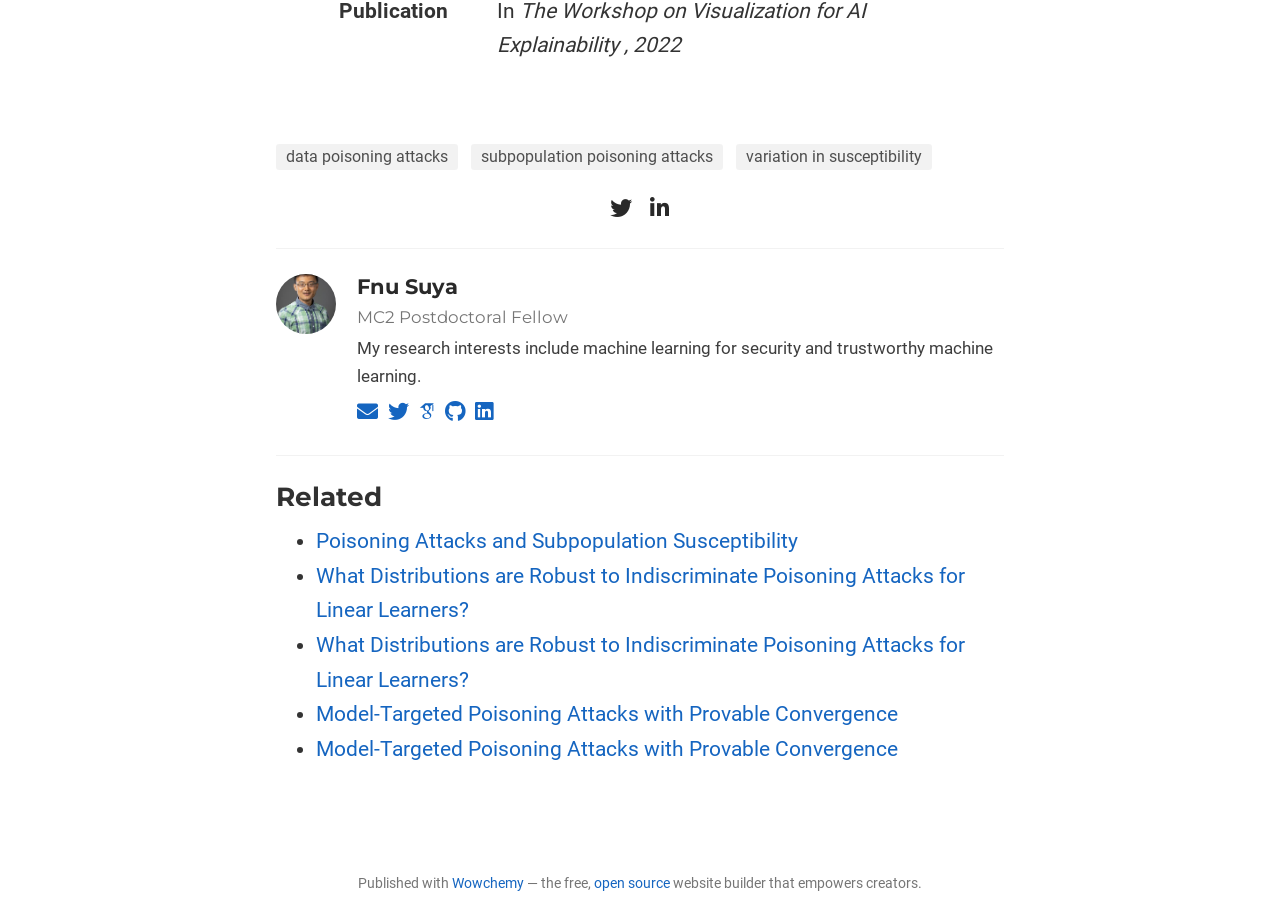What is the name of the website builder mentioned?
Answer the question with a single word or phrase, referring to the image.

Wowchemy